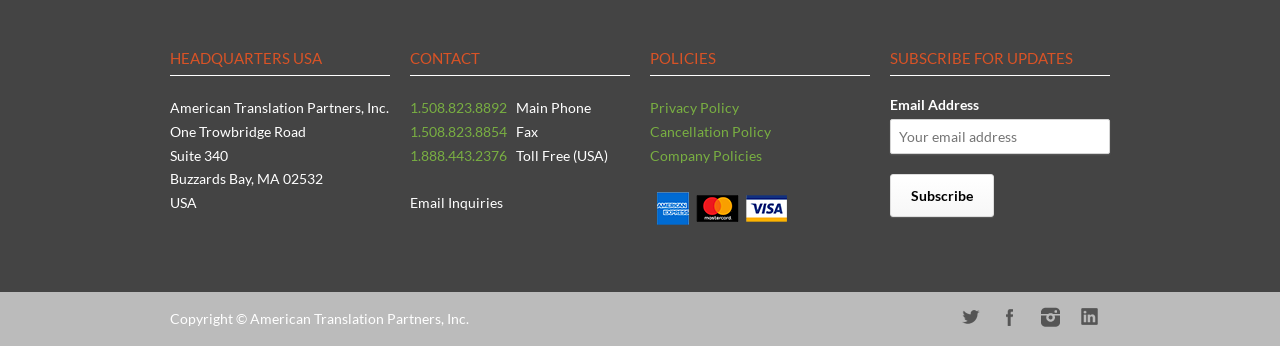Provide a short answer to the following question with just one word or phrase: What is the company's headquarters address?

One Trowbridge Road, Suite 340, Buzzards Bay, MA 02532